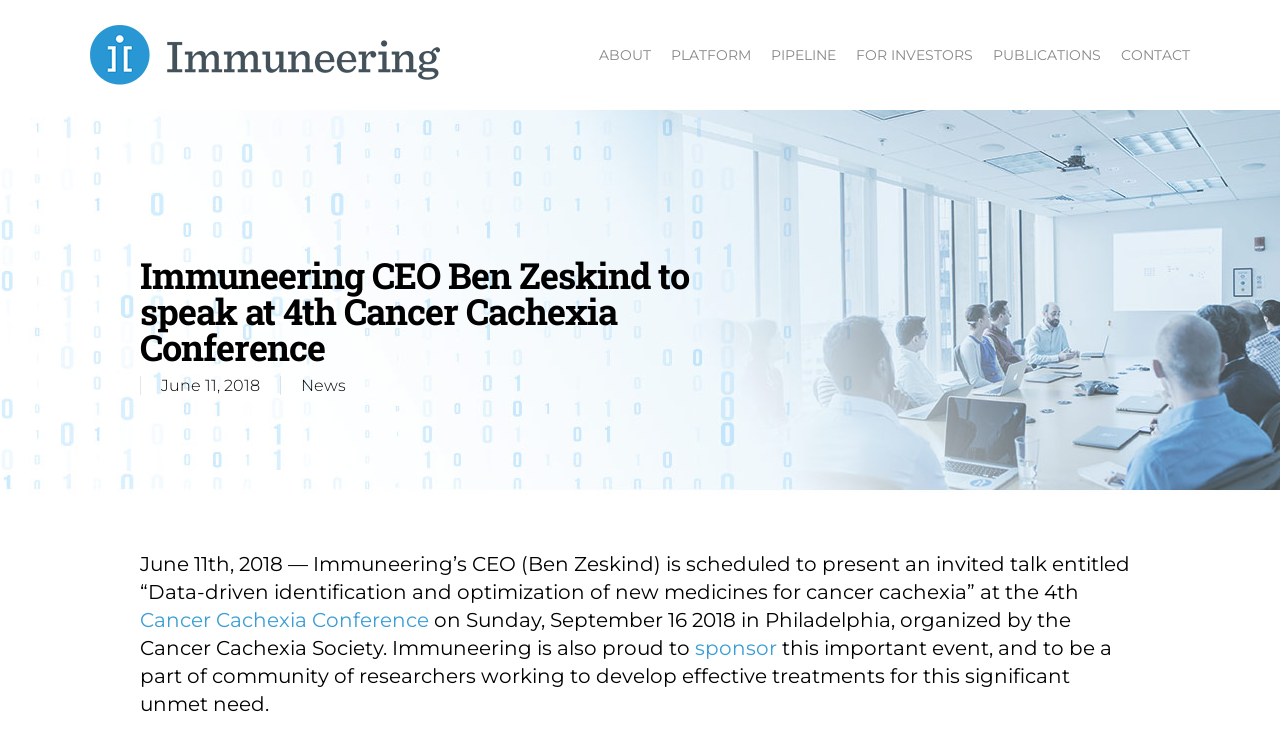Please find and report the bounding box coordinates of the element to click in order to perform the following action: "view ABOUT page". The coordinates should be expressed as four float numbers between 0 and 1, in the format [left, top, right, bottom].

[0.468, 0.065, 0.509, 0.084]